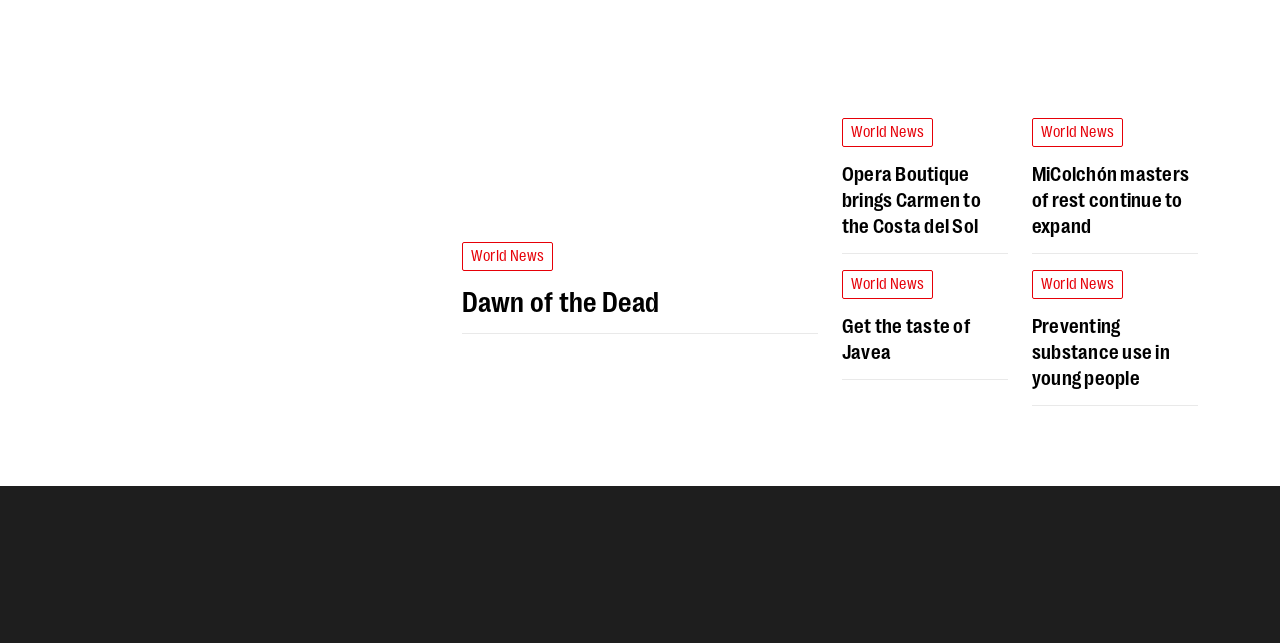Please determine the bounding box coordinates of the element's region to click in order to carry out the following instruction: "Click on World News". The coordinates should be four float numbers between 0 and 1, i.e., [left, top, right, bottom].

[0.361, 0.377, 0.432, 0.422]